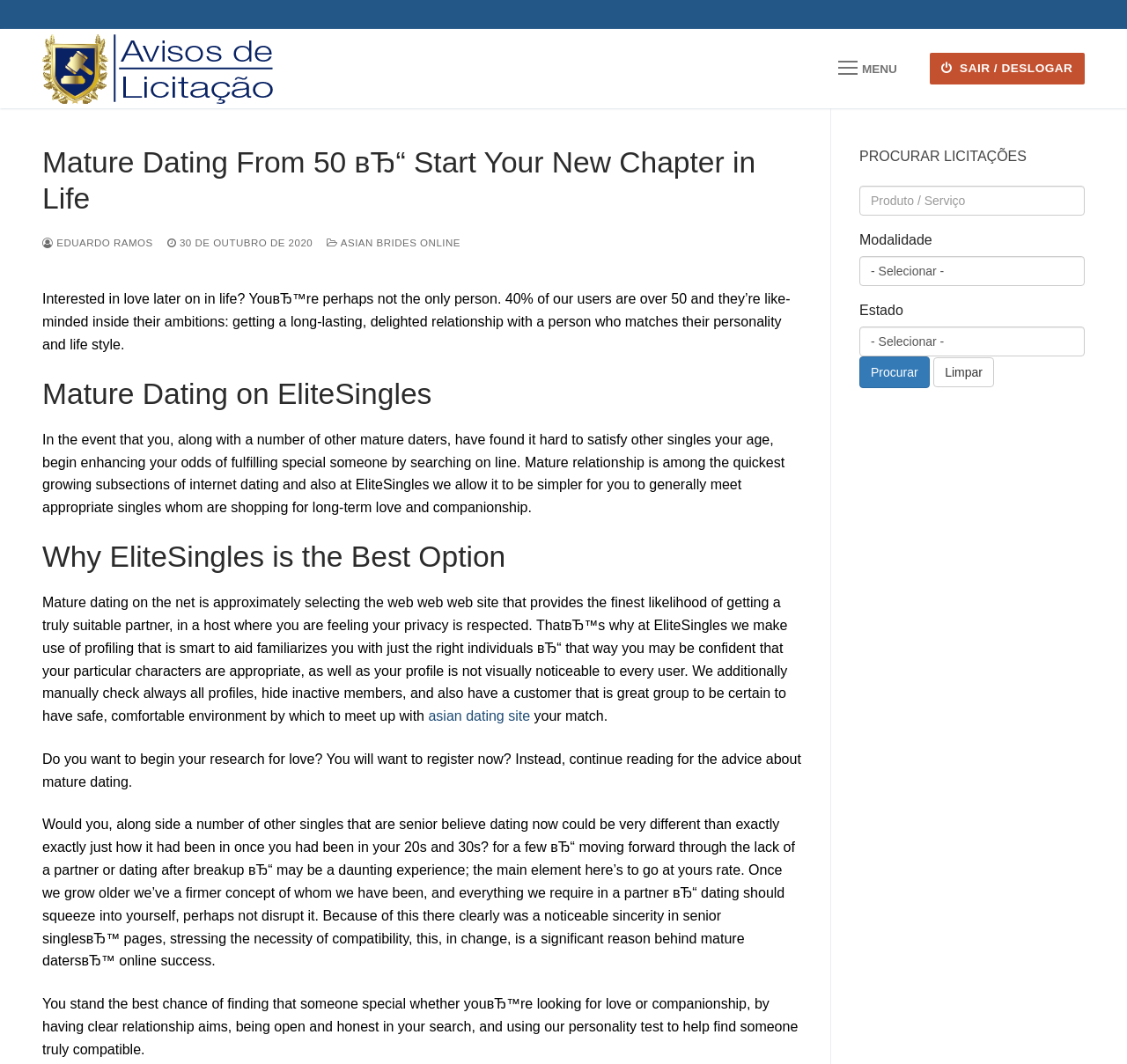Provide your answer in one word or a succinct phrase for the question: 
What is the purpose of the website?

Mature dating